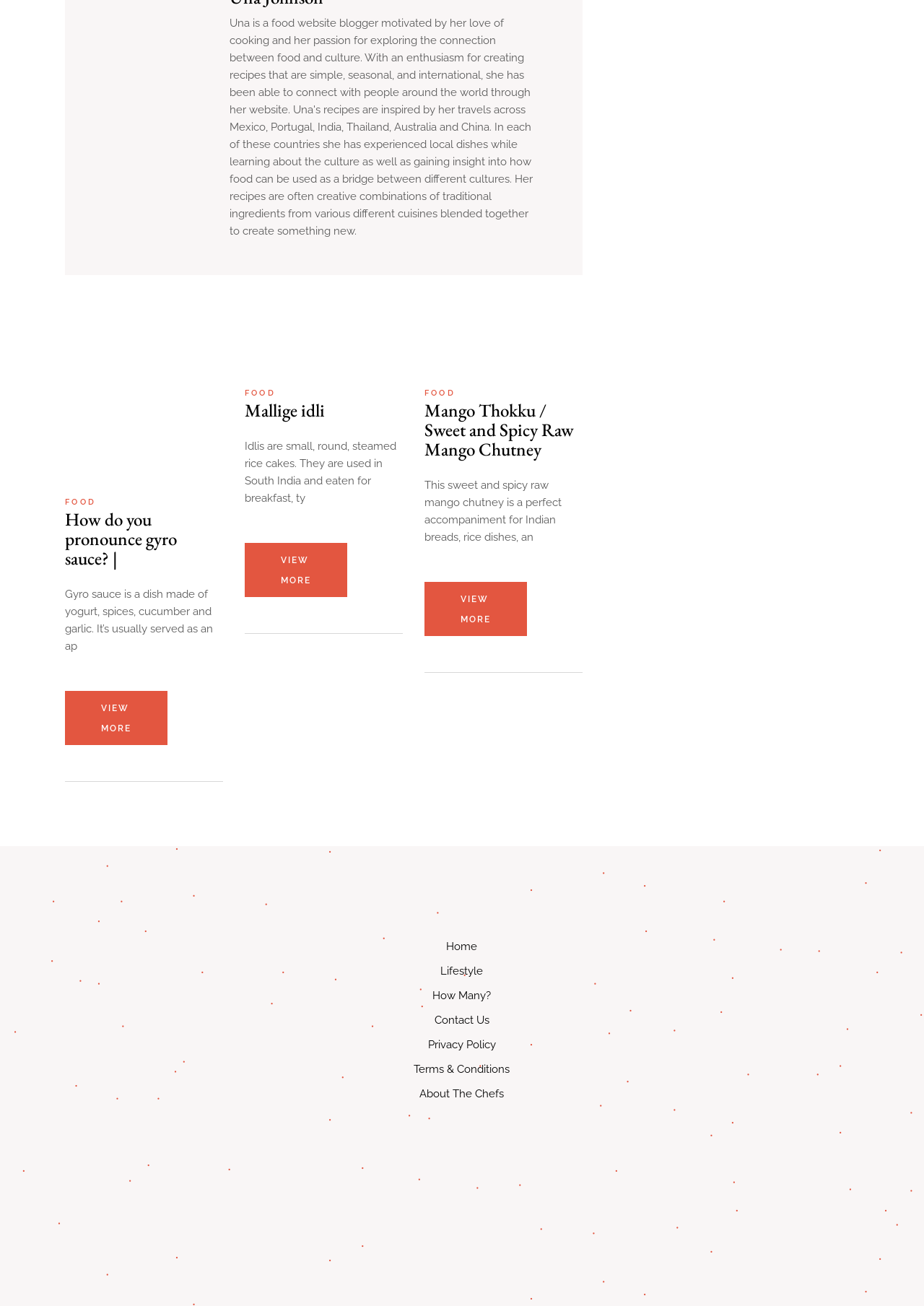Analyze the image and give a detailed response to the question:
What is the purpose of the 'VIEW MORE' links?

The 'VIEW MORE' links are located at the end of each article, suggesting that they are used to view more content related to the article, possibly on a separate webpage.